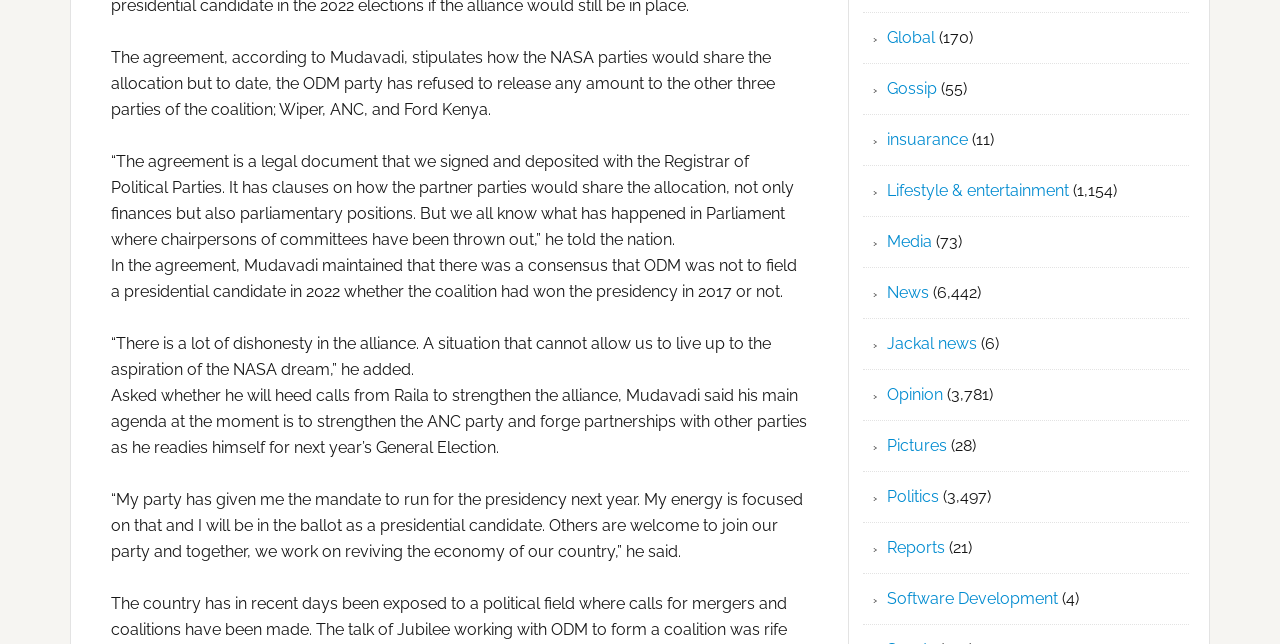Determine the bounding box coordinates for the area that needs to be clicked to fulfill this task: "Read News". The coordinates must be given as four float numbers between 0 and 1, i.e., [left, top, right, bottom].

[0.693, 0.44, 0.726, 0.47]